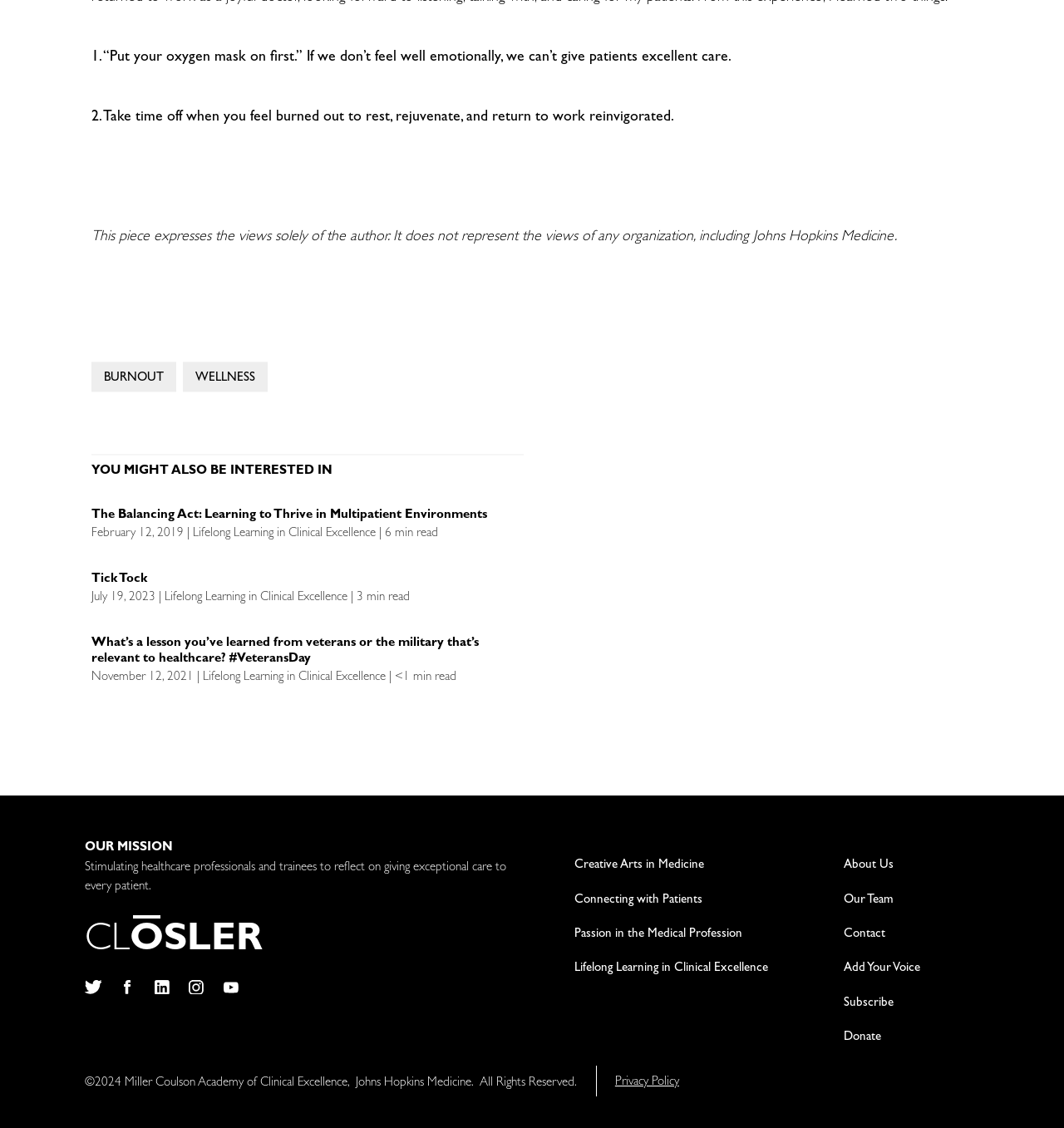Find the bounding box coordinates corresponding to the UI element with the description: "Contact". The coordinates should be formatted as [left, top, right, bottom], with values as floats between 0 and 1.

[0.793, 0.822, 0.832, 0.836]